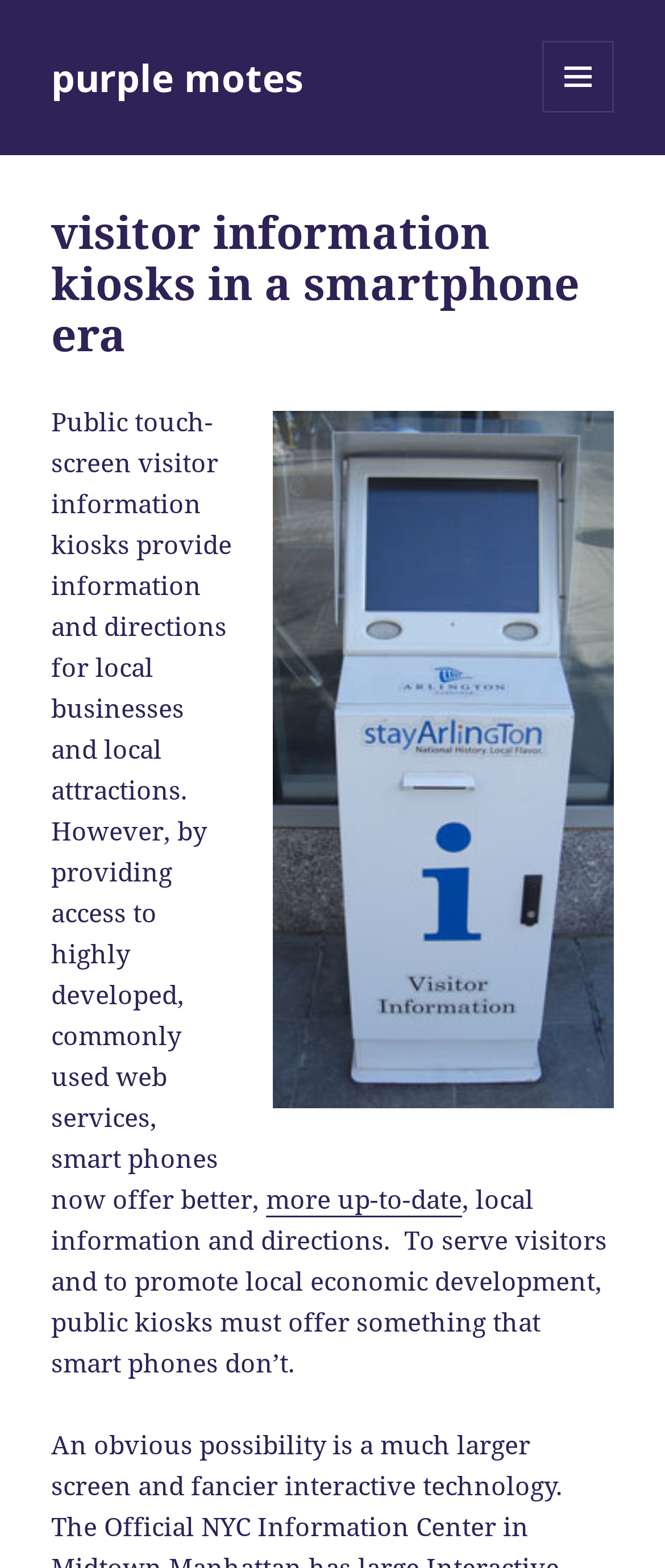Give a detailed account of the webpage's layout and content.

The webpage appears to be an article or blog post discussing the role of visitor information kiosks in the era of smartphones. At the top, there is a link to "purple motes" situated near the left edge of the page. Below this, a button labeled "MENU AND WIDGETS" is located near the right edge of the page.

The main content of the page is divided into sections. The first section is a header area that spans the entire width of the page. Within this section, there is a heading that reads "visitor information kiosks in a smartphone era". 

Below the header, there is an image of a public kiosk, which takes up about half of the page's width. To the left of the image, there is a block of text that describes the functionality of public touch-screen visitor information kiosks. This text is followed by a link to "more up-to-date" information. The text then continues, discussing the need for public kiosks to offer something that smartphones don't in order to serve visitors and promote local economic development.